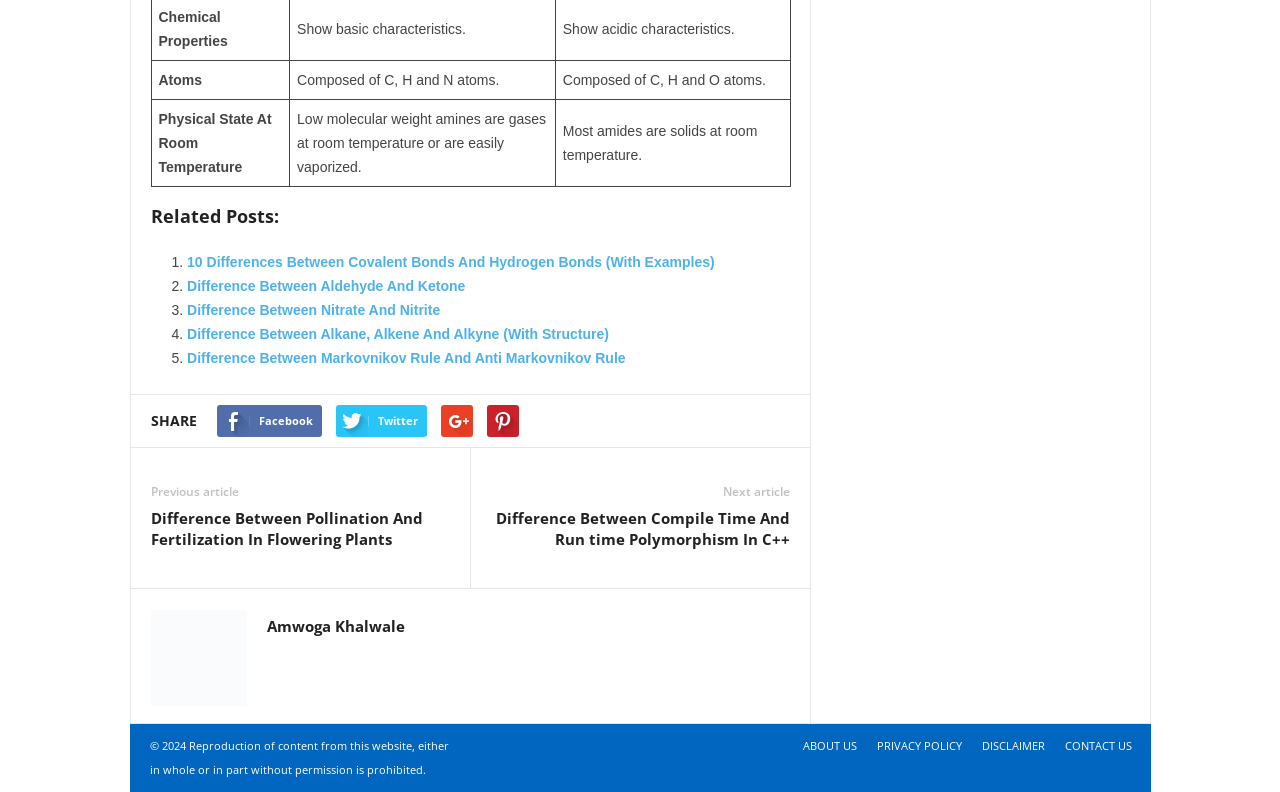Please mark the clickable region by giving the bounding box coordinates needed to complete this instruction: "Read the previous article about difference between pollination and fertilization in flowering plants".

[0.118, 0.641, 0.352, 0.694]